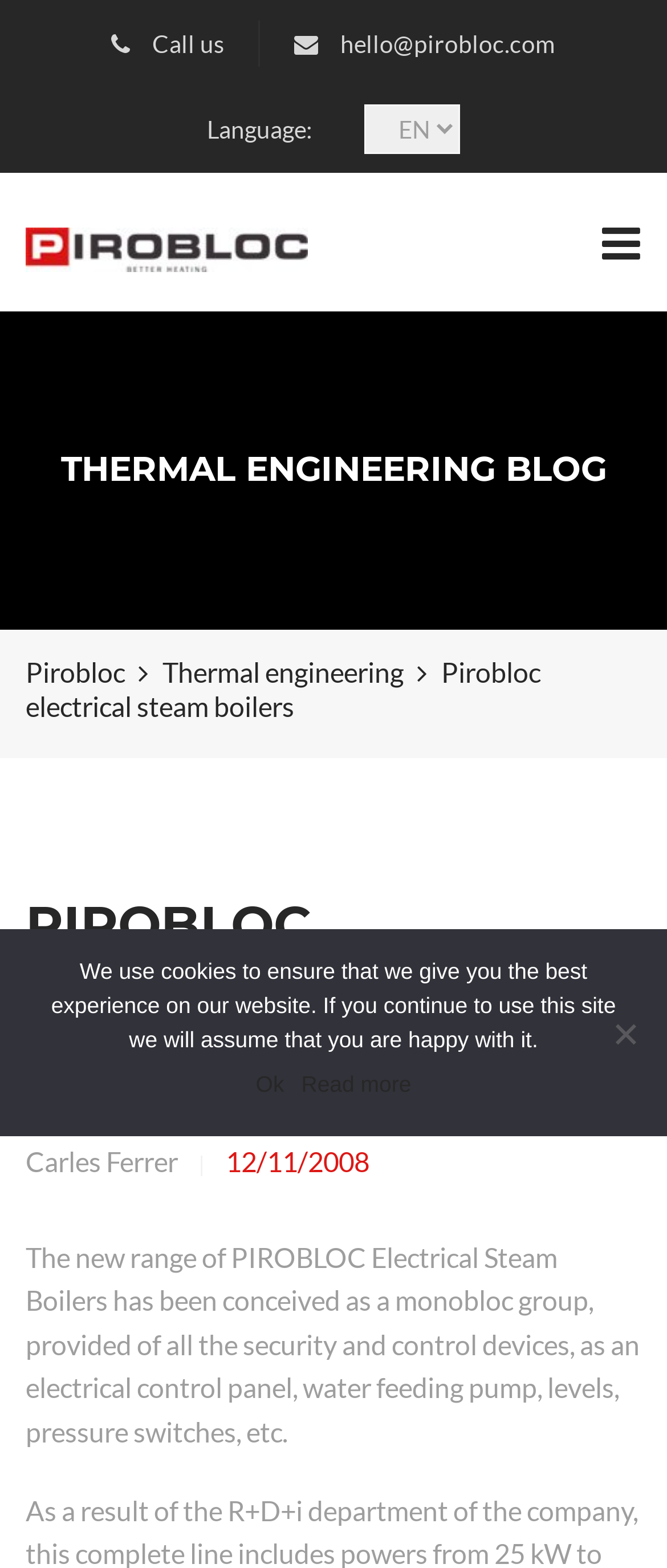Detail the various sections and features present on the webpage.

The webpage is about Pirobloc electrical steam boilers. At the top left, there is a link to call the company, and next to it, there is the company's email address. Below these, there is a language selection dropdown menu with a label "Language:" and a default option "Choose a language". 

To the right of the language selection, there is a logo of Pirobloc, which is an image. Next to the logo, there is a link with no text. 

Below the top section, there is a header that reads "THERMAL ENGINEERING BLOG". Underneath, there are three links: "Pirobloc", "Thermal engineering", and a link with no text. 

The main content of the page starts with a heading "PIROBLOC ELECTRICAL STEAM BOILERS" in a large font. Below the heading, there is a paragraph of text written by Carles Ferrer, dated 12/11/2008. The text describes the new range of Pirobloc electrical steam boilers, highlighting their features and security devices.

At the bottom right of the page, there is a social media link represented by an icon. Above it, there is a cookie notice dialog box that informs users about the website's cookie policy. The dialog box has two links: "Ok" and "Read more".